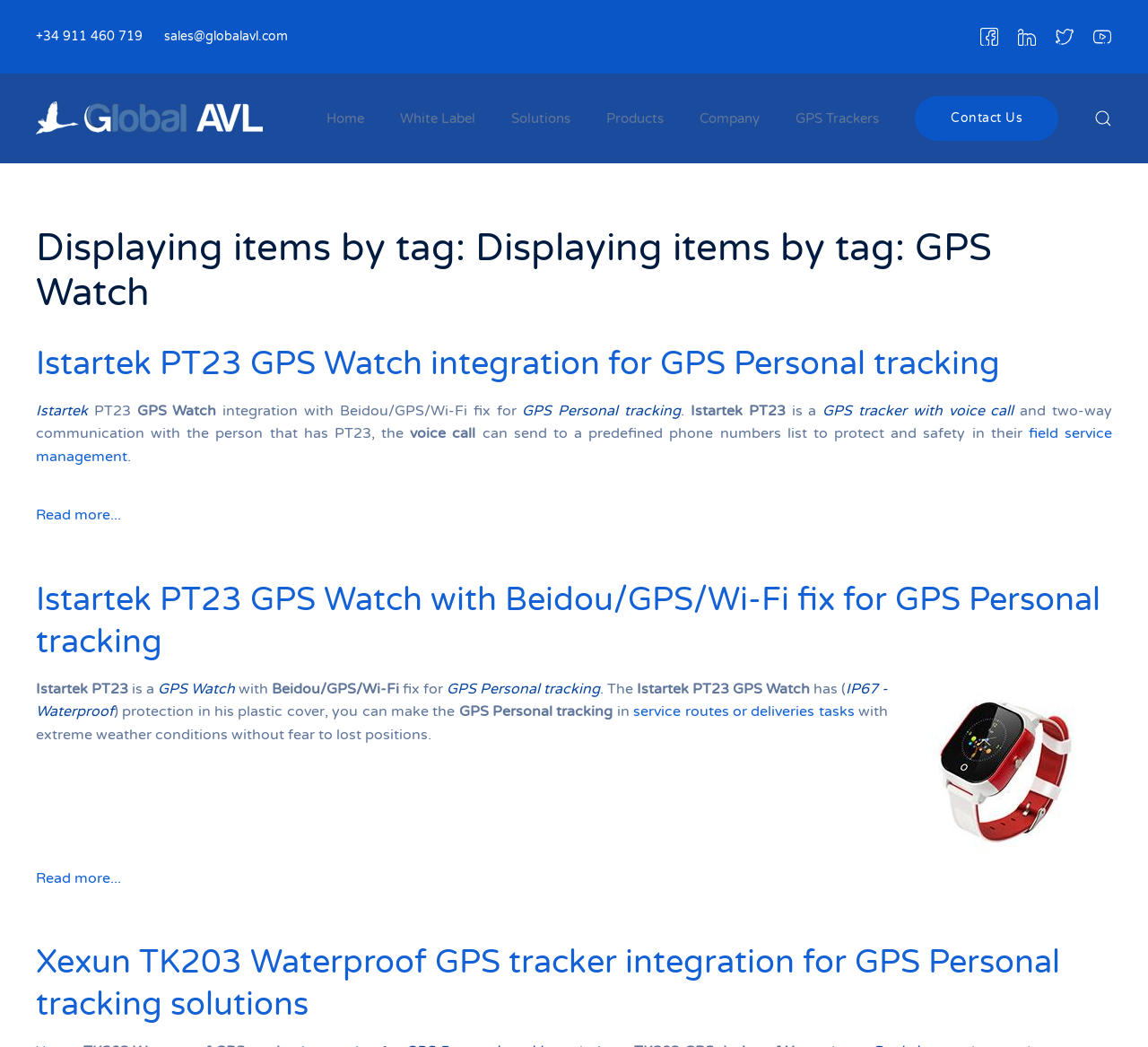Extract the bounding box coordinates of the UI element described: "field service management". Provide the coordinates in the format [left, top, right, bottom] with values ranging from 0 to 1.

[0.031, 0.405, 0.969, 0.445]